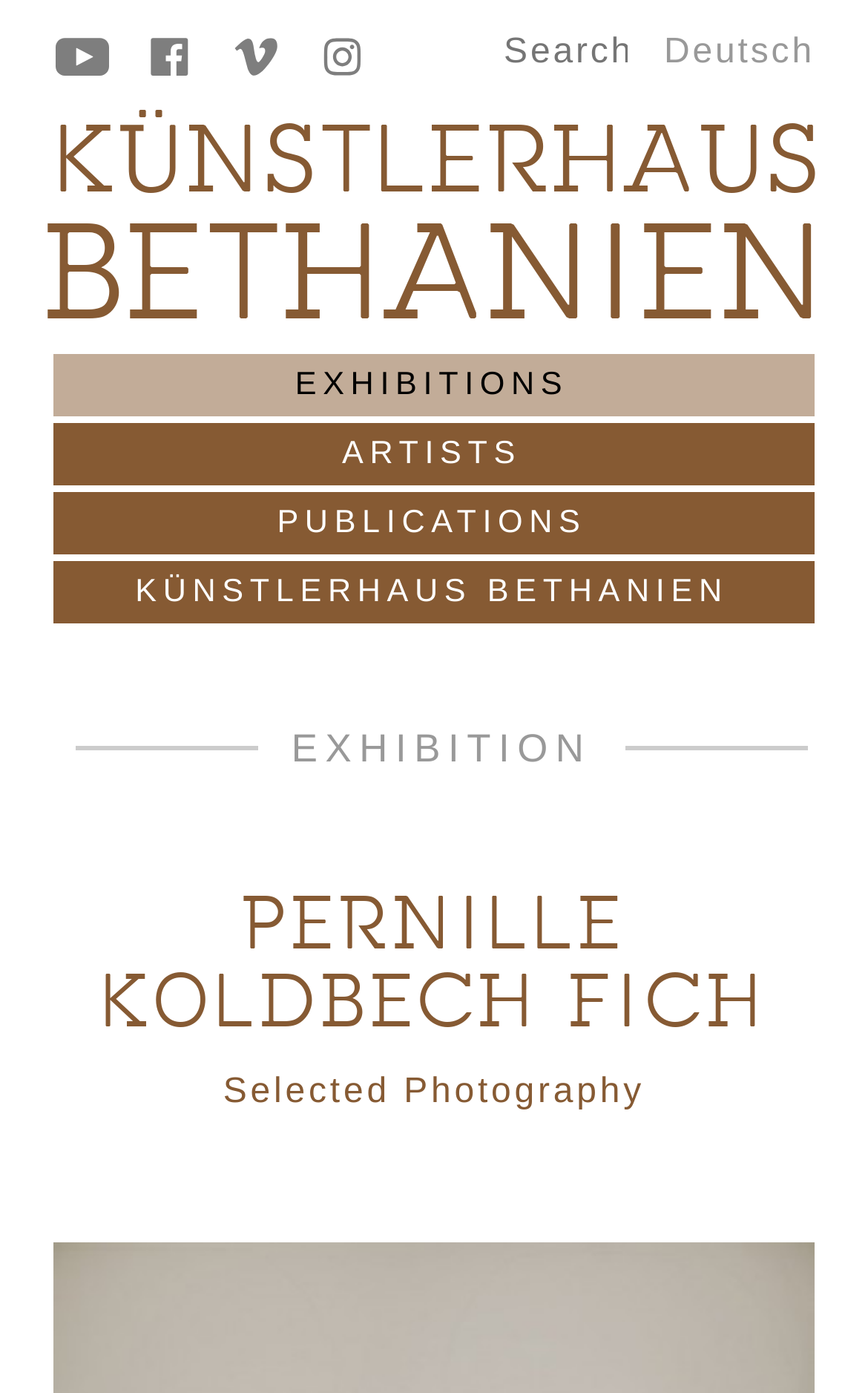From the details in the image, provide a thorough response to the question: What is the name of the artist?

I looked at the headings on the webpage and found that the name of the artist is 'Pernille Koldbech Fich', which is a heading element located at coordinates [0.062, 0.634, 0.938, 0.746].